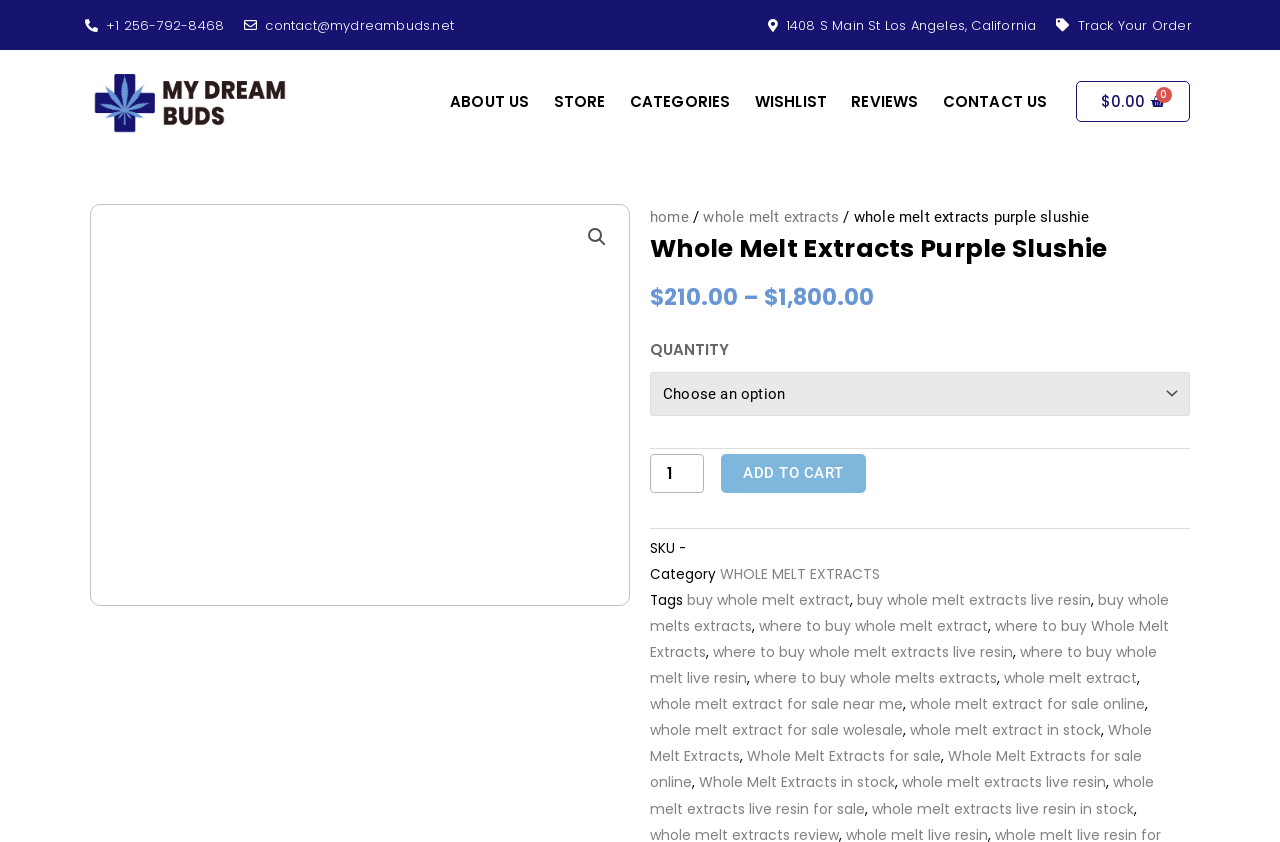Determine the coordinates of the bounding box for the clickable area needed to execute this instruction: "Select a quantity".

[0.508, 0.442, 0.93, 0.494]